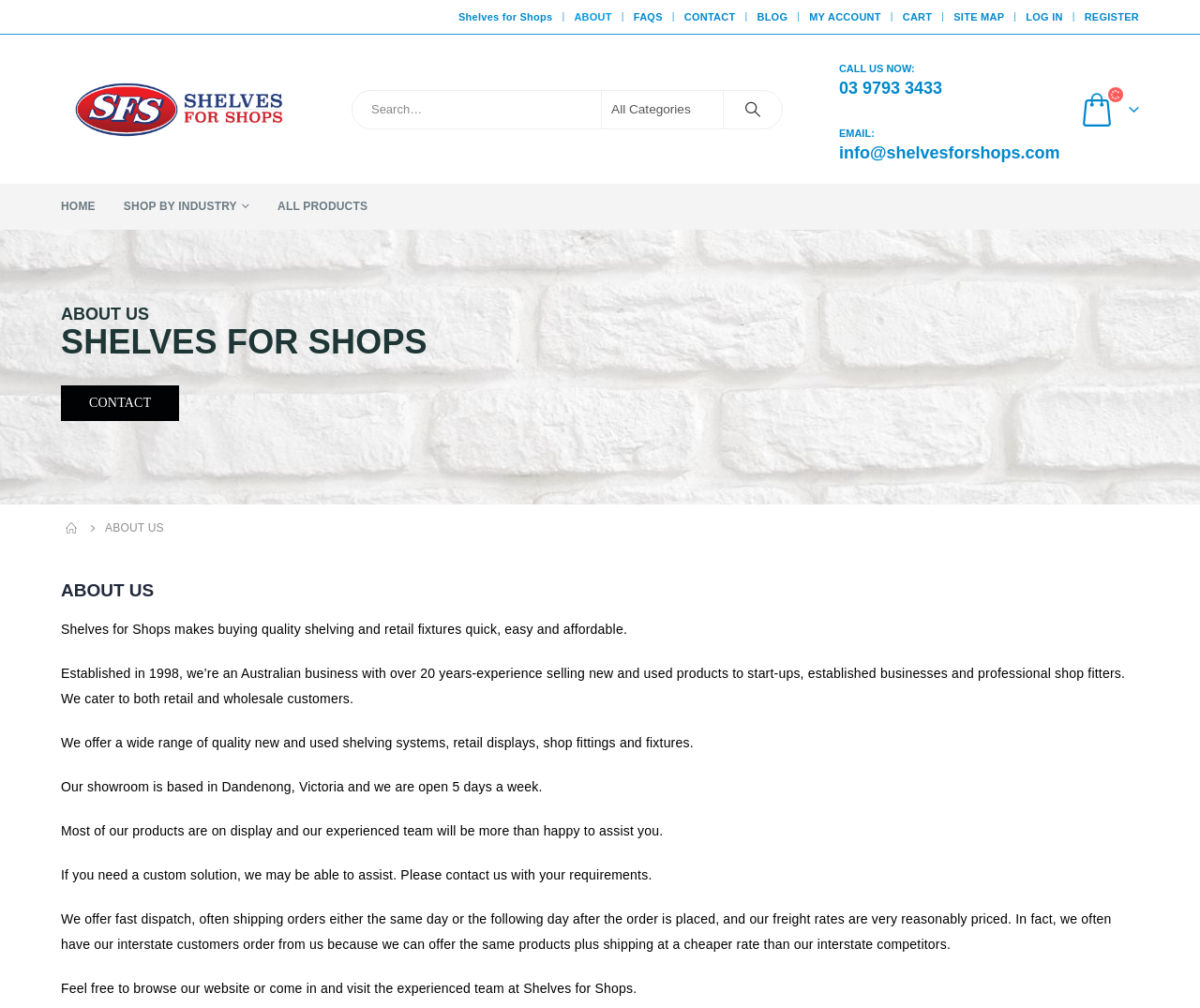What is the location of the showroom?
Look at the image and answer the question using a single word or phrase.

Dandenong, Victoria